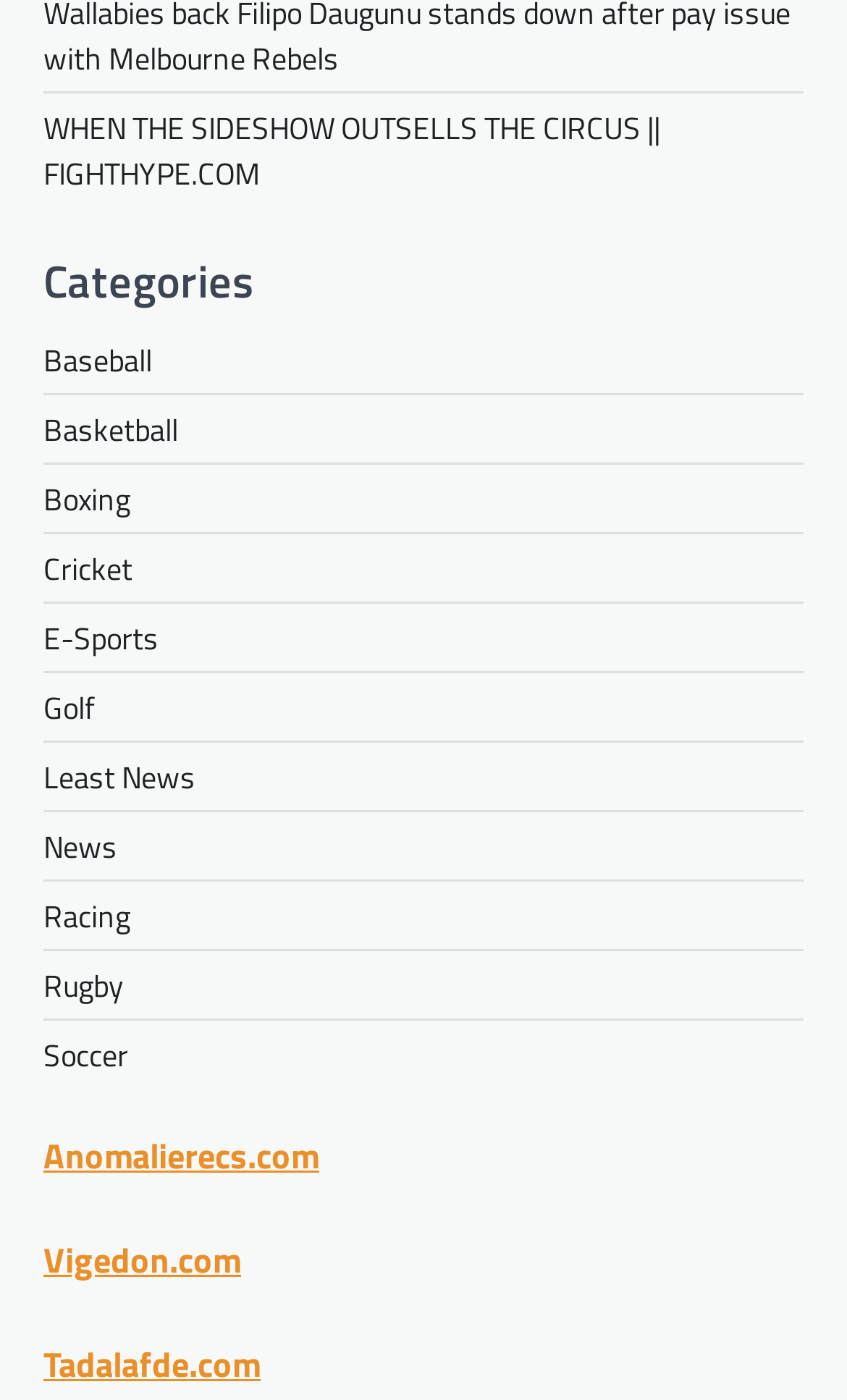Locate the bounding box coordinates of the area where you should click to accomplish the instruction: "Go to 'Anomalierecs.com'".

[0.051, 0.807, 0.377, 0.844]